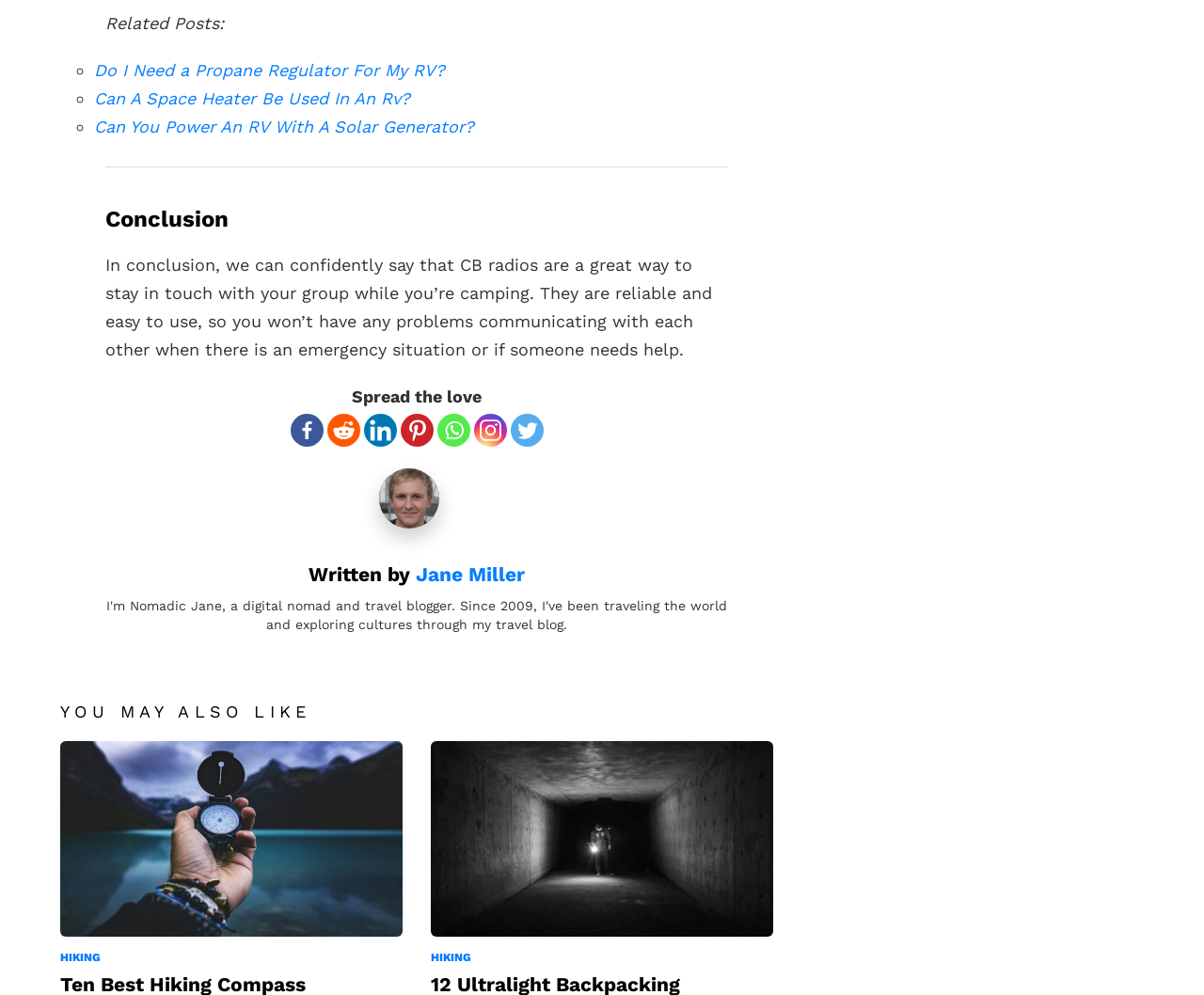Return the bounding box coordinates of the UI element that corresponds to this description: "parent_node: Website name="url"". The coordinates must be given as four float numbers in the range of 0 and 1, [left, top, right, bottom].

None